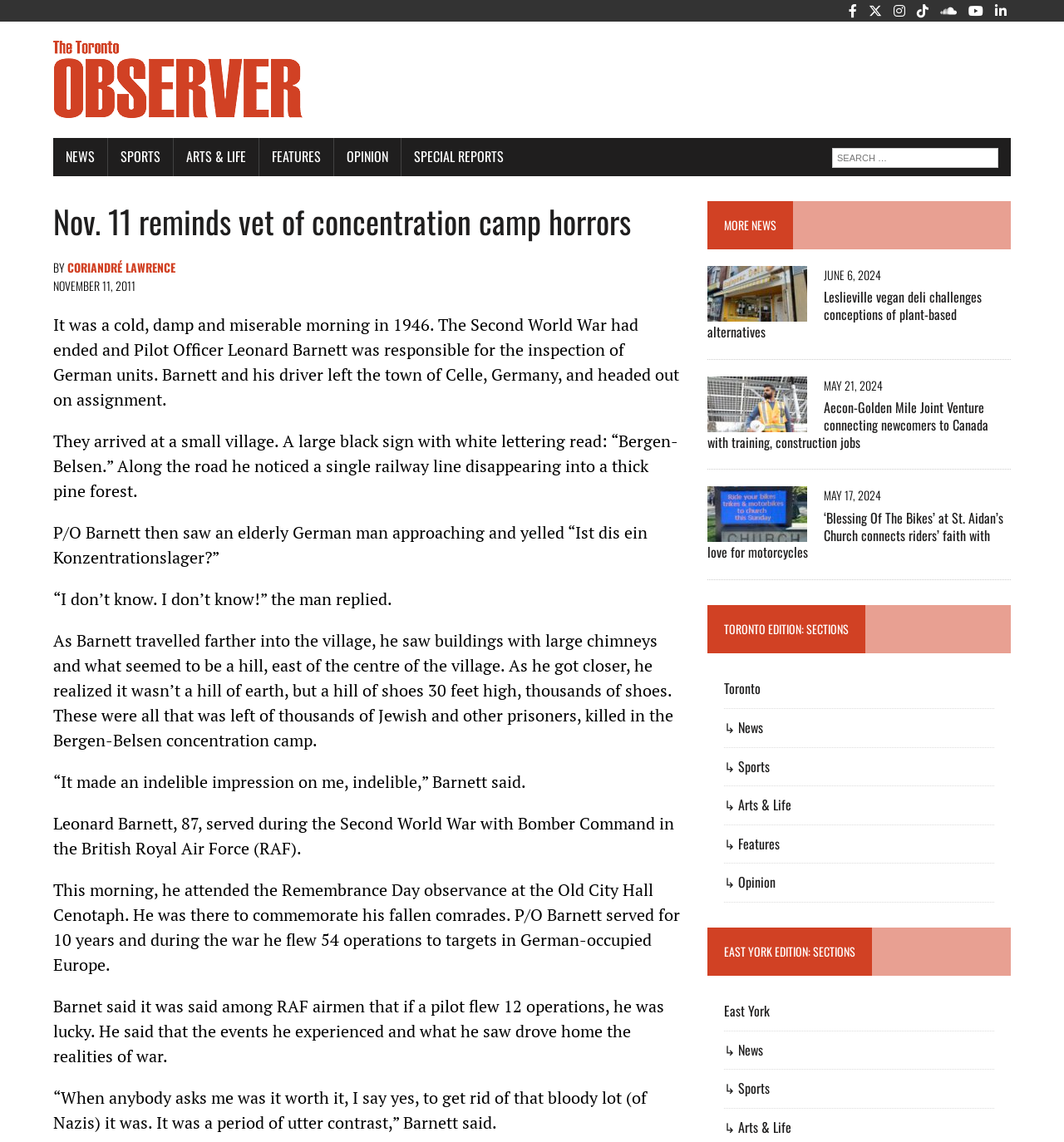Determine the bounding box coordinates for the clickable element to execute this instruction: "Visit Facebook page". Provide the coordinates as four float numbers between 0 and 1, i.e., [left, top, right, bottom].

[0.794, 0.0, 0.809, 0.017]